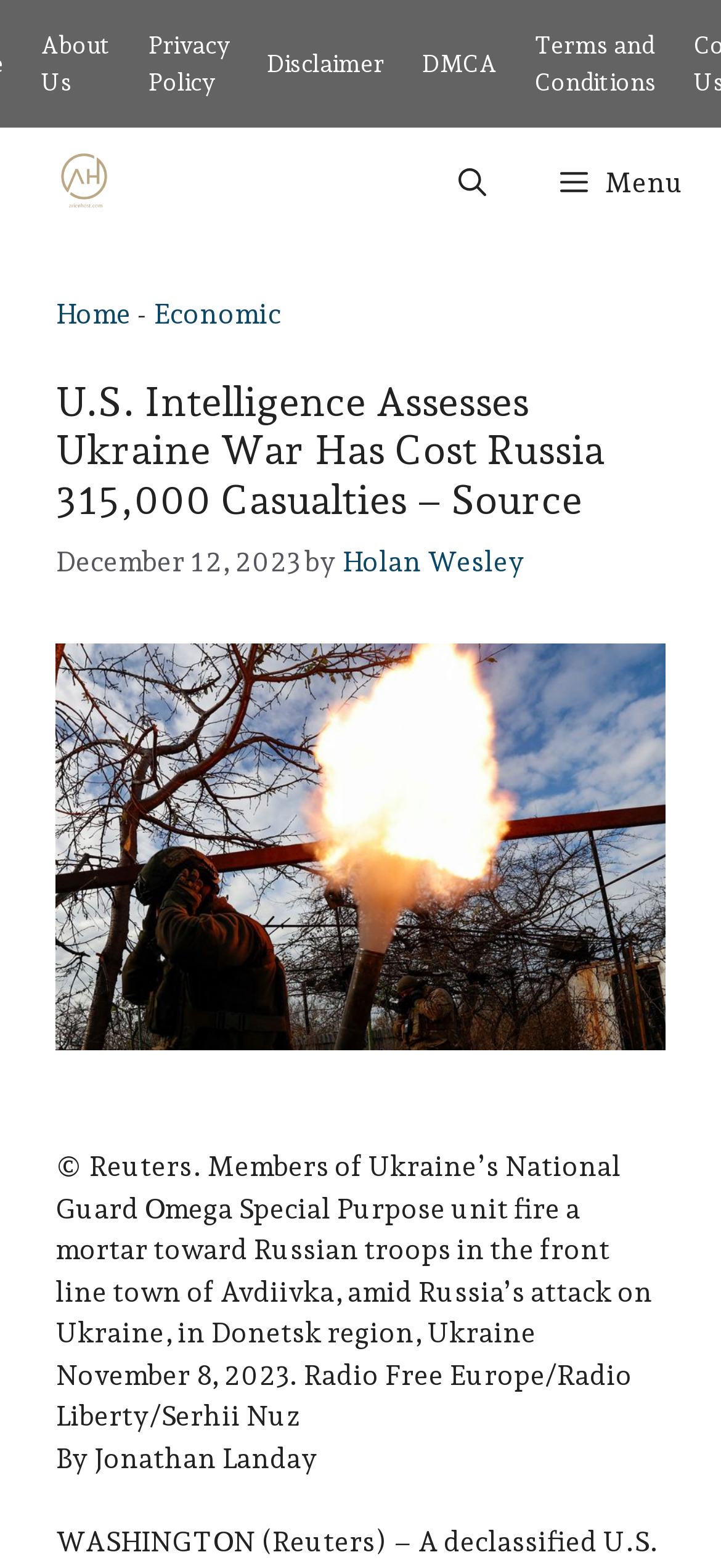What is the name of the unit firing a mortar?
Refer to the image and give a detailed answer to the query.

This answer can be obtained by reading the text description of the image, which states 'Members of Ukraine’s National Guard Omega Special Purpose unit fire a mortar toward Russian troops...'.